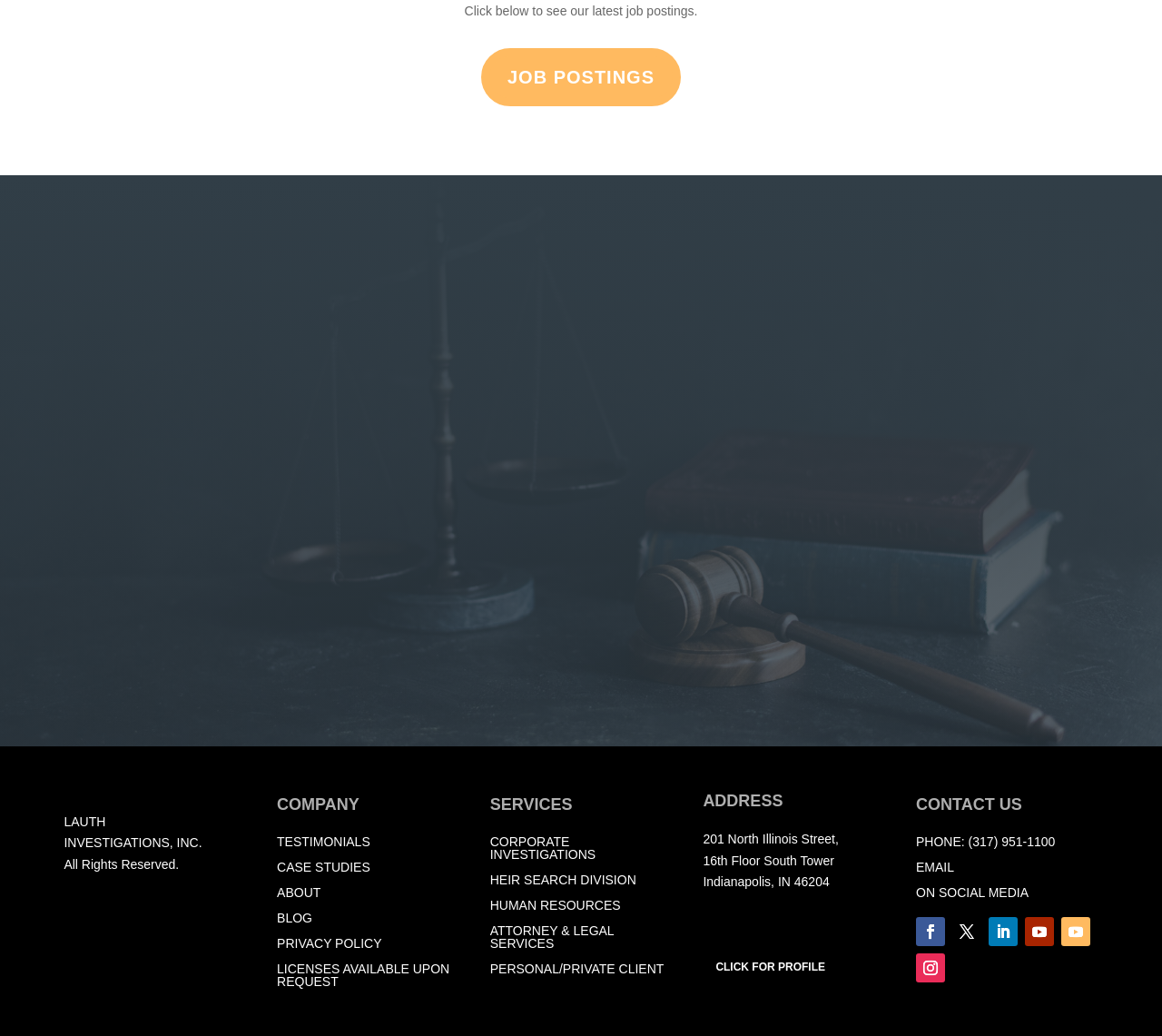Provide the bounding box coordinates of the section that needs to be clicked to accomplish the following instruction: "View case studies."

[0.238, 0.83, 0.319, 0.844]